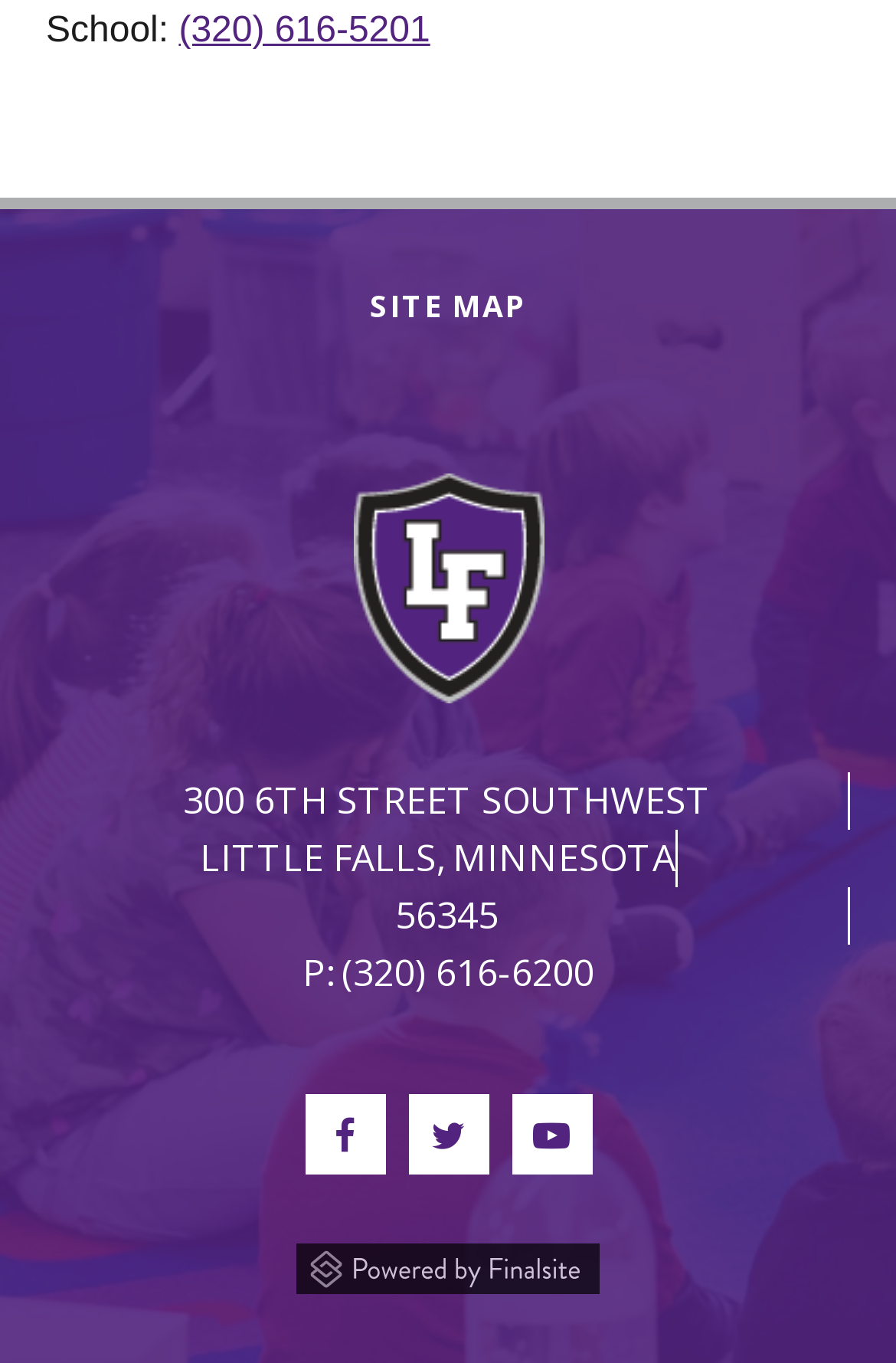Given the element description, predict the bounding box coordinates in the format (top-left x, top-left y, bottom-right x, bottom-right y), using floating point numbers between 0 and 1: YouTube(opens in new window/tab)

[0.571, 0.803, 0.66, 0.862]